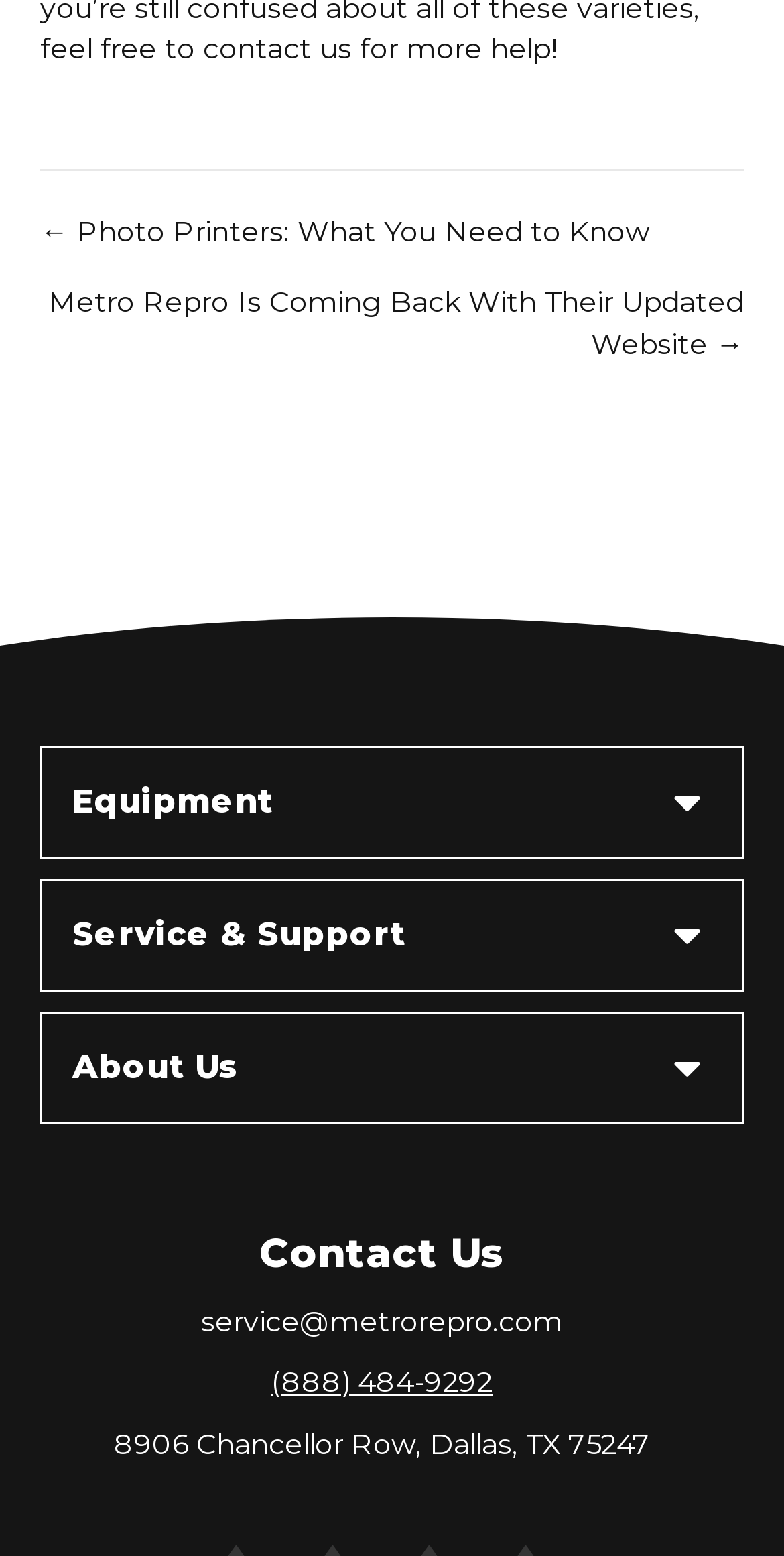Give a concise answer of one word or phrase to the question: 
How many tabs are in the tablist?

3